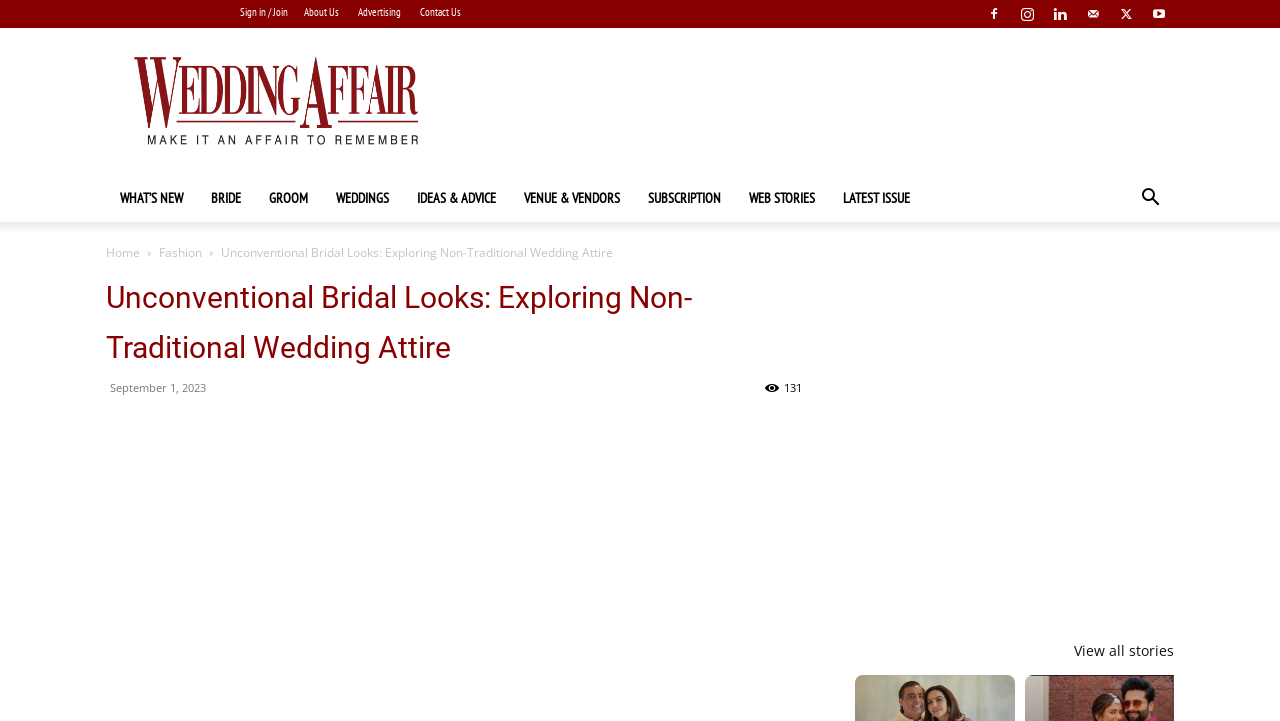Please identify the bounding box coordinates of the element that needs to be clicked to execute the following command: "Search for something". Provide the bounding box using four float numbers between 0 and 1, formatted as [left, top, right, bottom].

[0.88, 0.264, 0.917, 0.29]